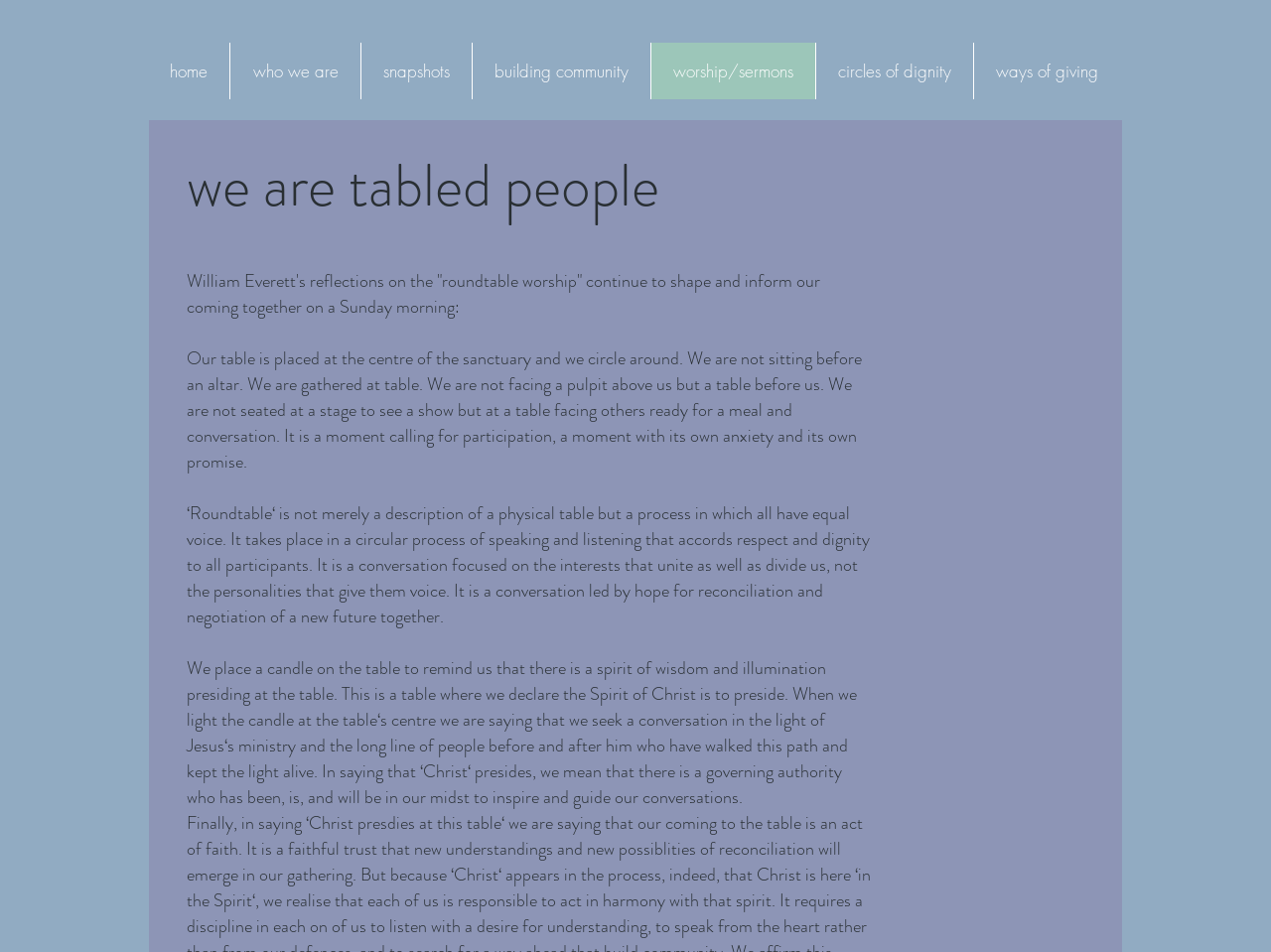What is the focus of the conversation at the table?
Use the information from the screenshot to give a comprehensive response to the question.

According to the text, 'It is a conversation focused on the interests that unite as well as divide us, not the personalities that give them voice. It is a conversation led by hope for reconciliation and negotiation of a new future together.' This suggests that the conversation at the table is focused on finding common ground and working towards a shared future.